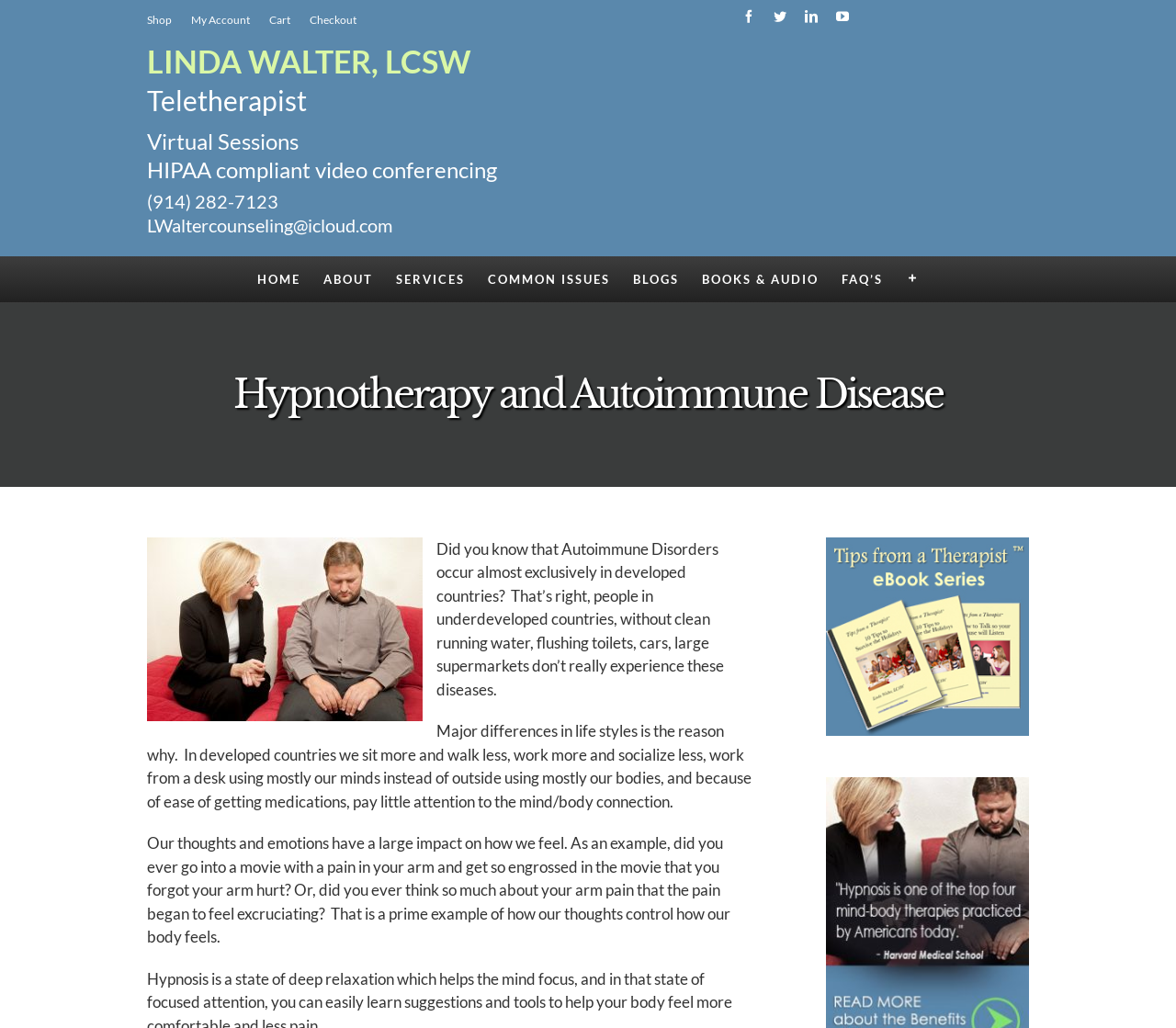From the webpage screenshot, predict the bounding box coordinates (top-left x, top-left y, bottom-right x, bottom-right y) for the UI element described here: BLOGS

[0.538, 0.249, 0.577, 0.294]